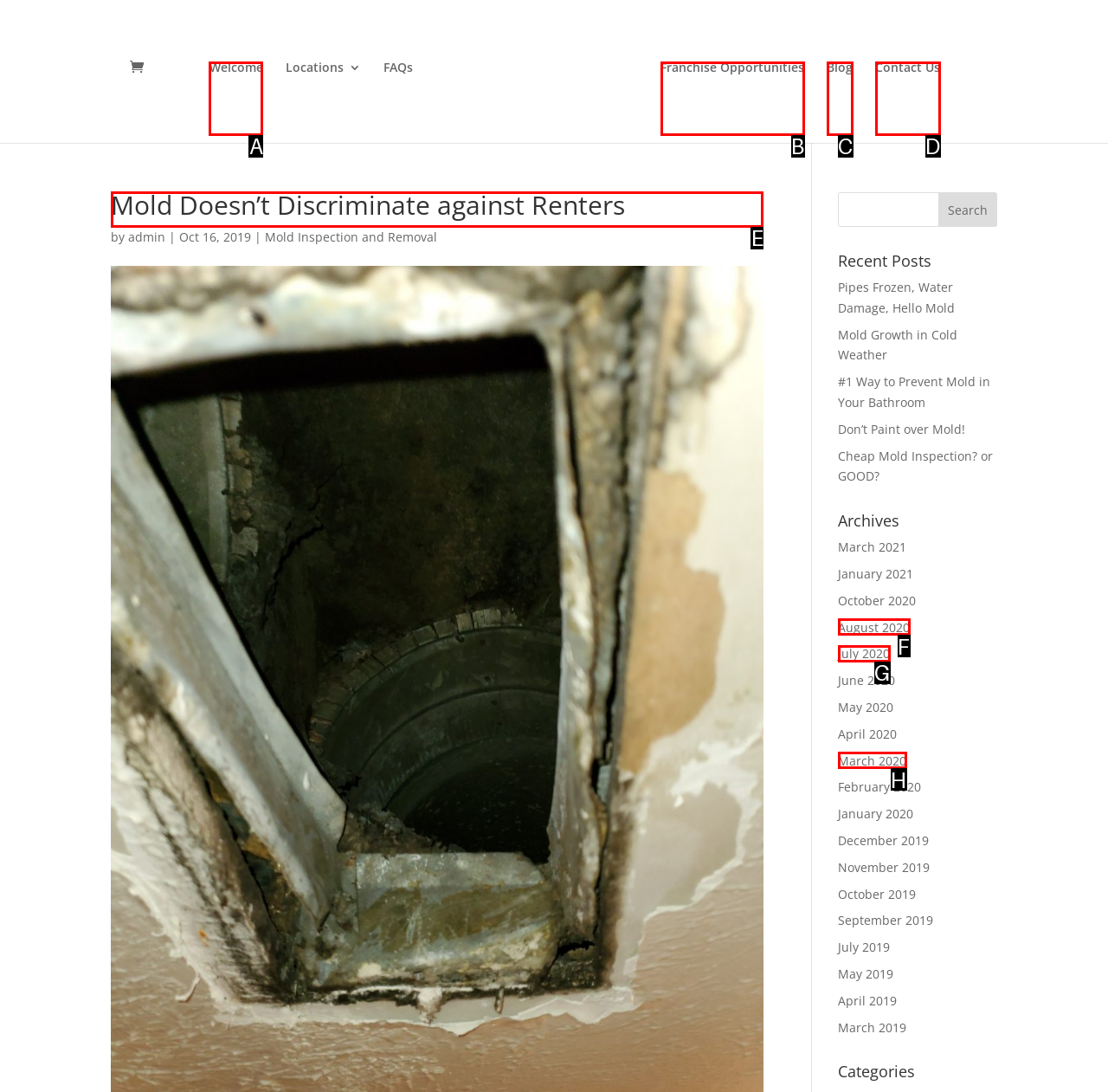Identify the correct UI element to click to follow this instruction: Read the 'Mold Doesn’t Discriminate against Renters' article
Respond with the letter of the appropriate choice from the displayed options.

E